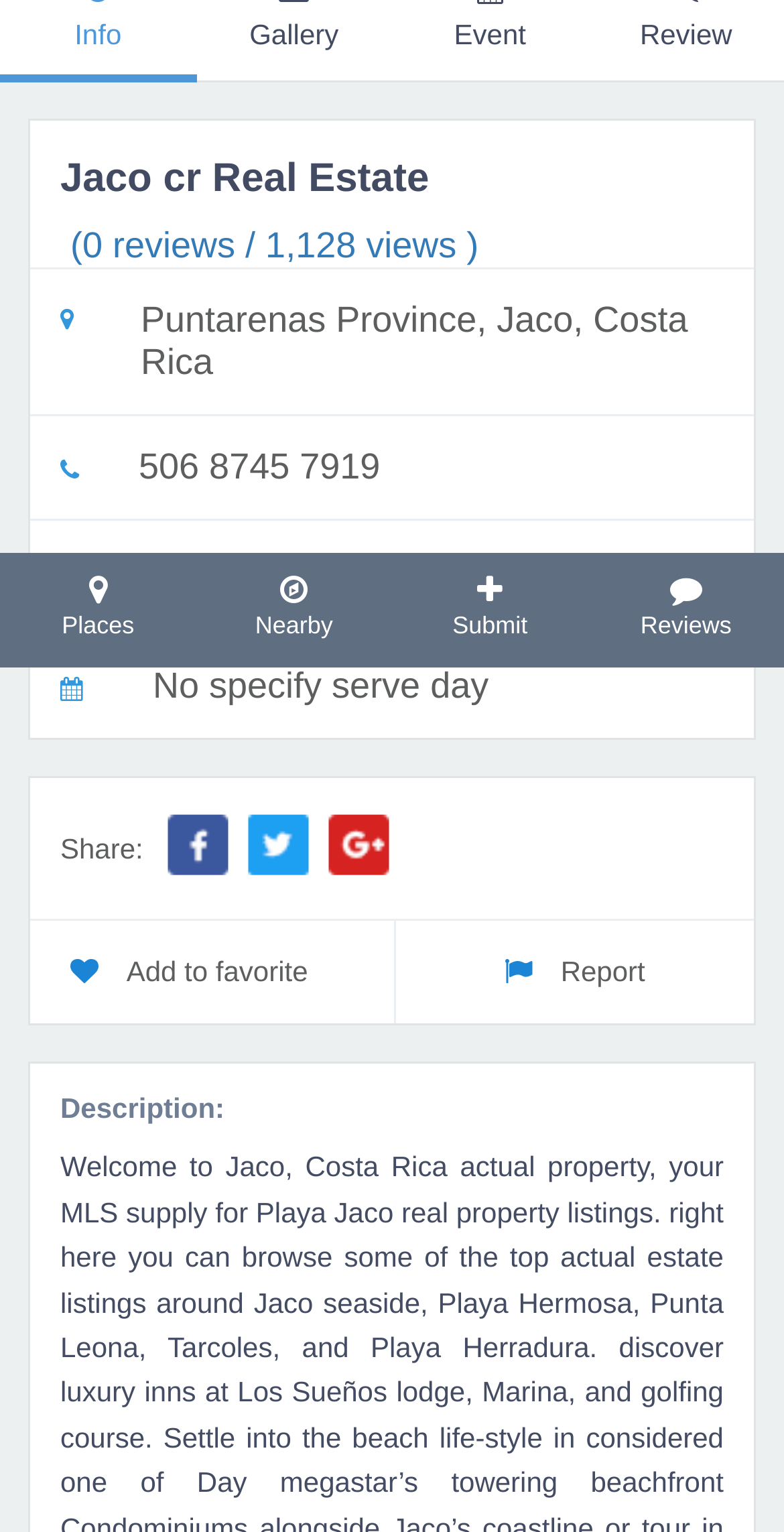Identify the bounding box for the described UI element. Provide the coordinates in (top-left x, top-left y, bottom-right x, bottom-right y) format with values ranging from 0 to 1: Places

[0.0, 0.361, 0.25, 0.436]